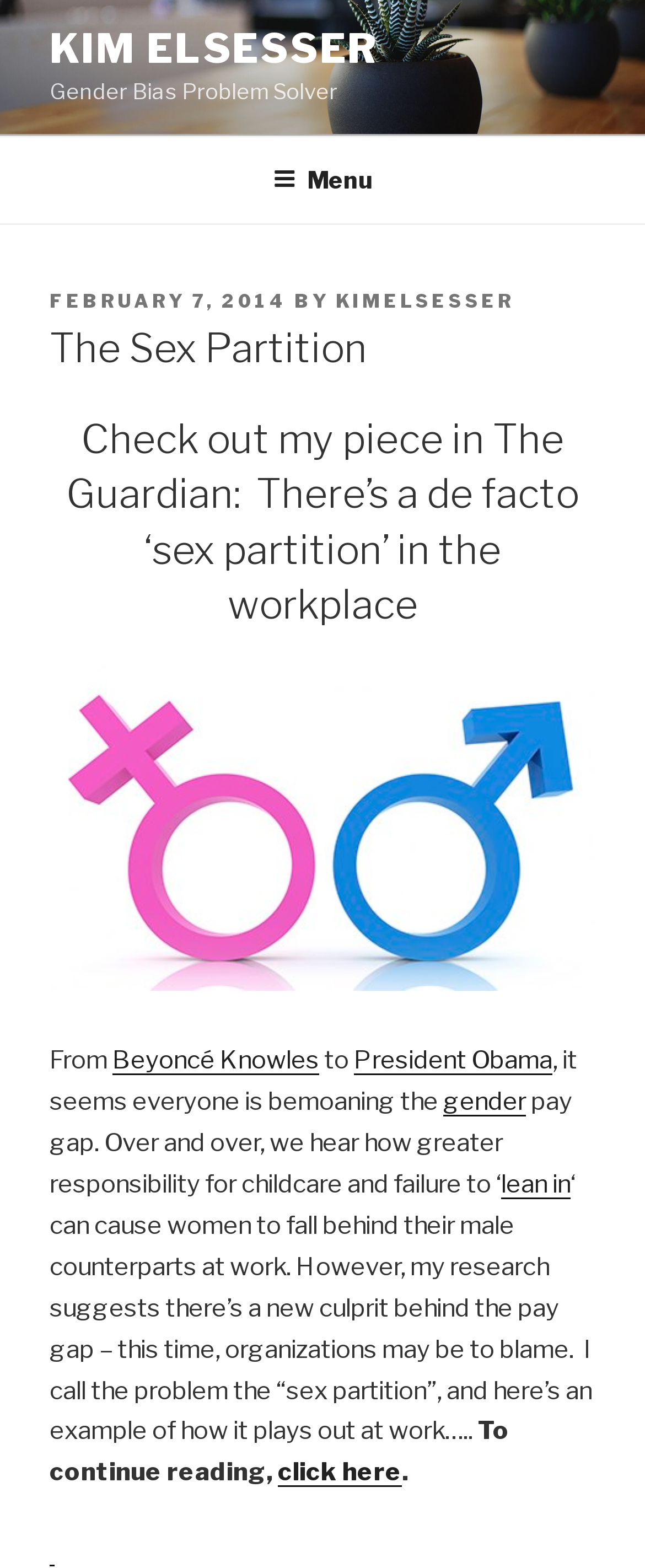Highlight the bounding box coordinates of the region I should click on to meet the following instruction: "Read the article on The Guardian".

[0.077, 0.262, 0.923, 0.404]